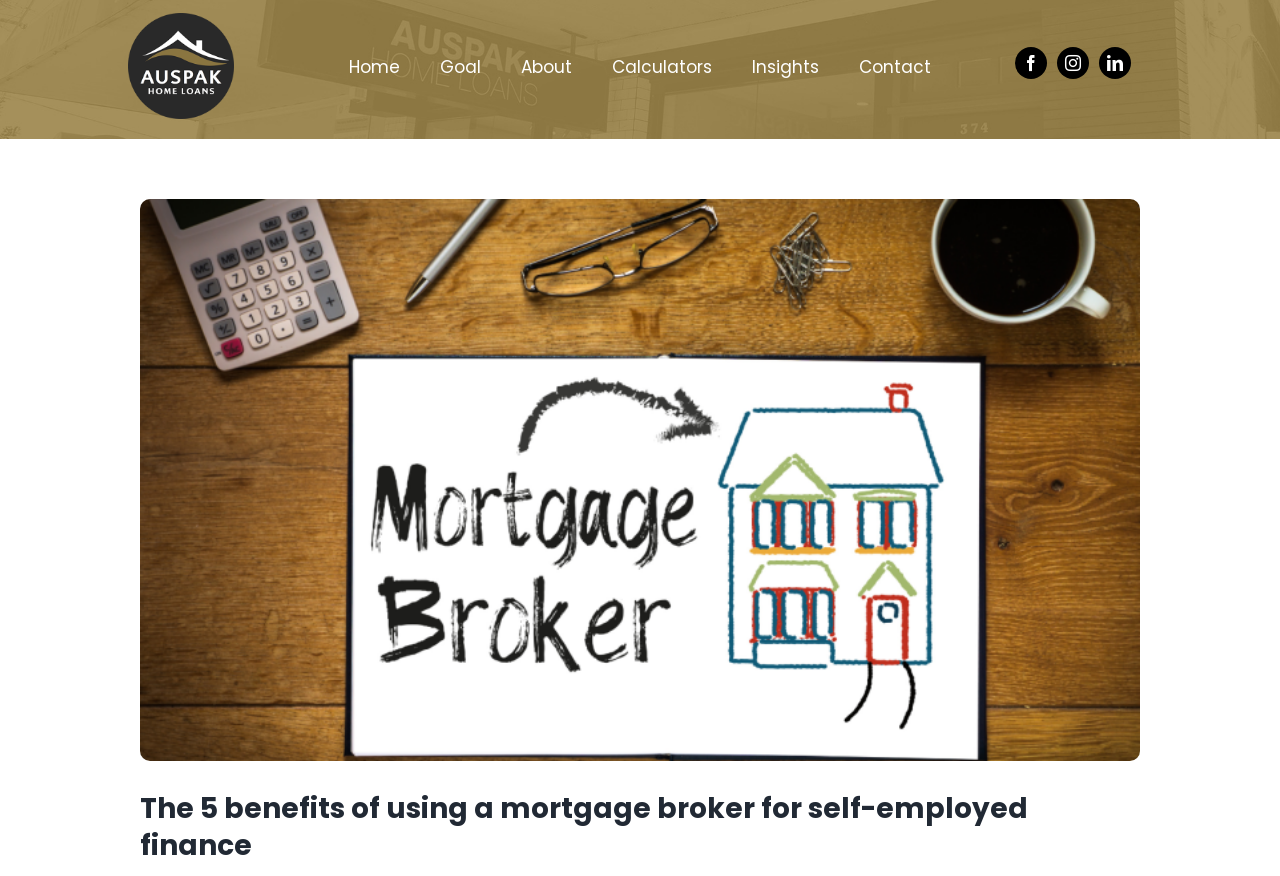Using details from the image, please answer the following question comprehensively:
How many social media links are present?

The social media links can be identified by their bounding box coordinates and text. There are three links: 'facebook', 'instagram', and 'linkedin', which are likely links to the company's social media profiles.